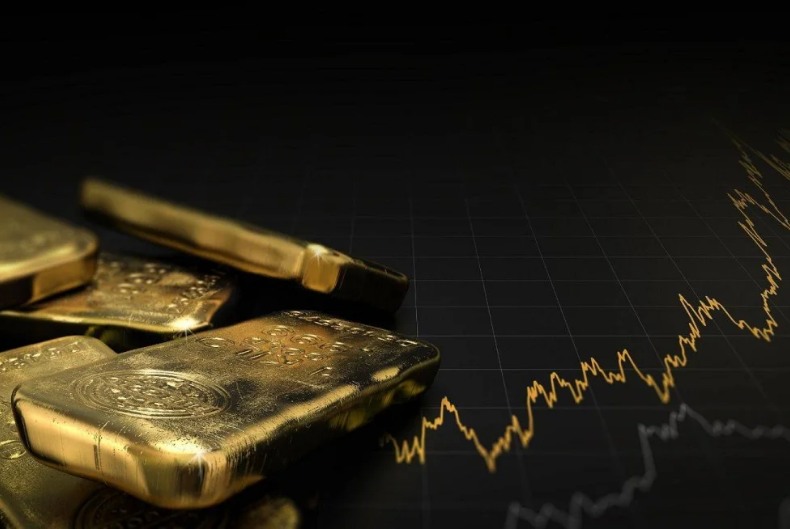What is the significance of gold in the image?
Please respond to the question thoroughly and include all relevant details.

The caption states that the gold bars in the image symbolize wealth and stability, which implies that gold is being used as a visual representation of these concepts. This is reinforced by the context of the article, which discusses the significance of gold in crises and its appeal to investors seeking security in volatile markets.